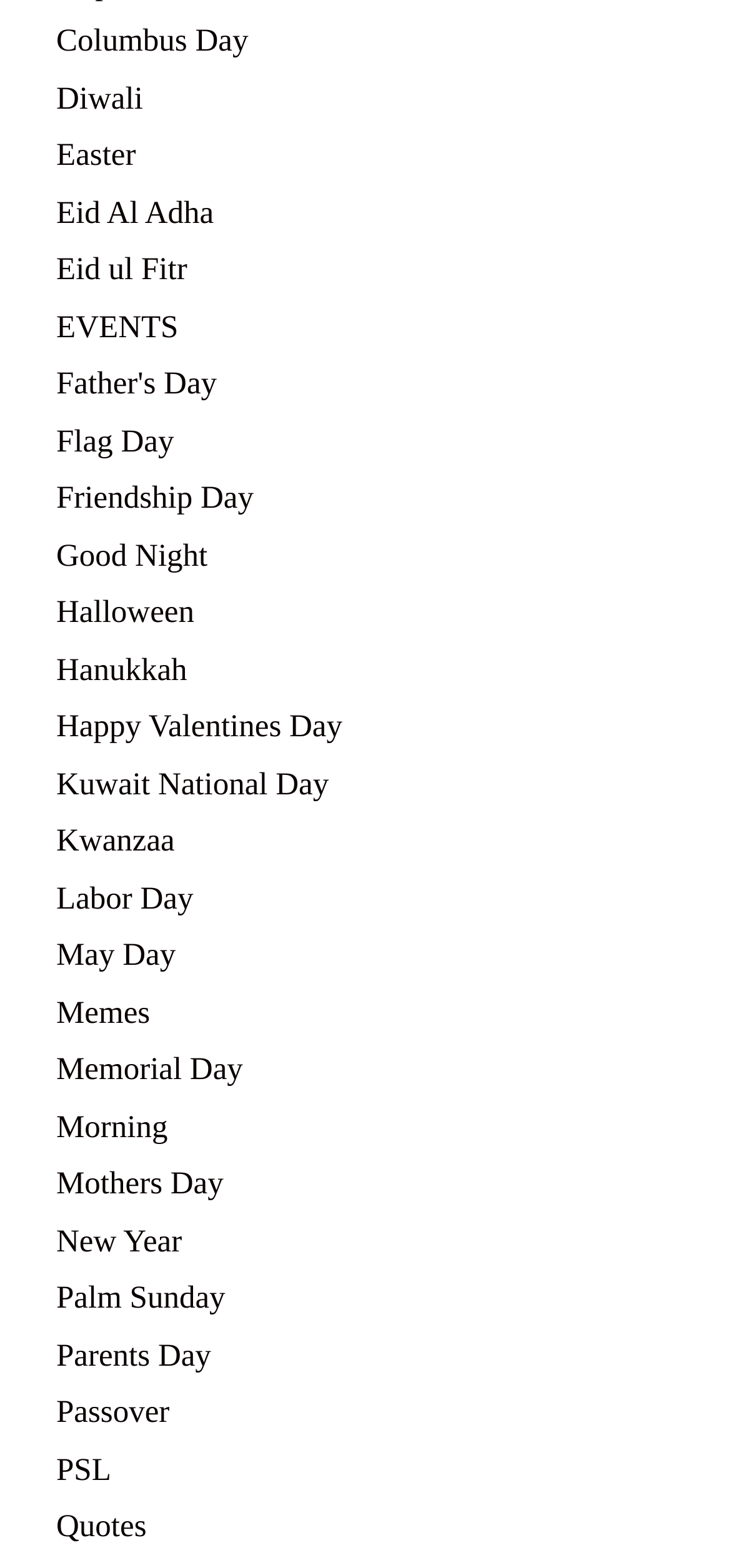Please predict the bounding box coordinates of the element's region where a click is necessary to complete the following instruction: "View Easter events". The coordinates should be represented by four float numbers between 0 and 1, i.e., [left, top, right, bottom].

[0.077, 0.087, 0.186, 0.11]